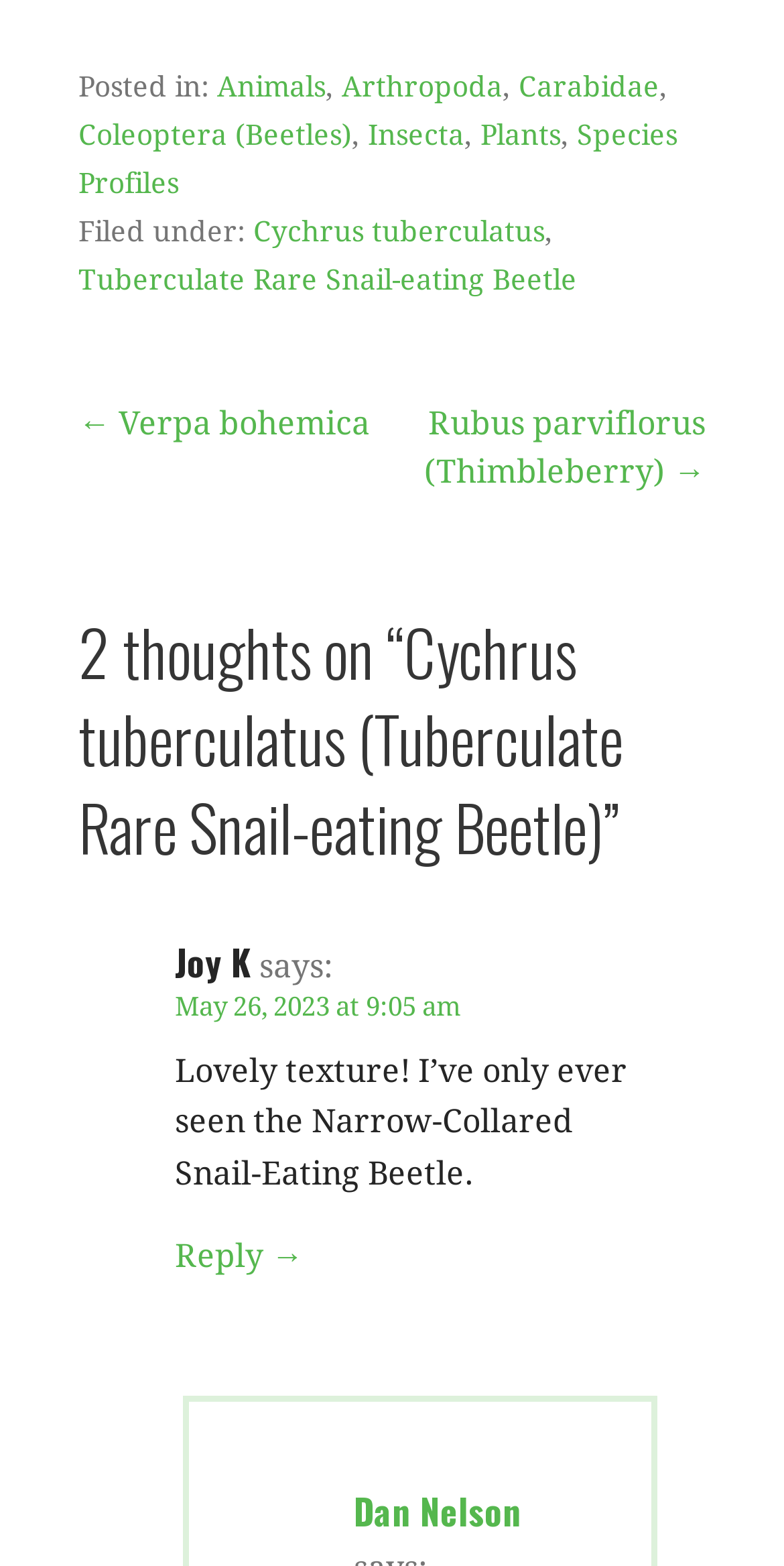What is the category of the post?
Answer the question with just one word or phrase using the image.

Animals